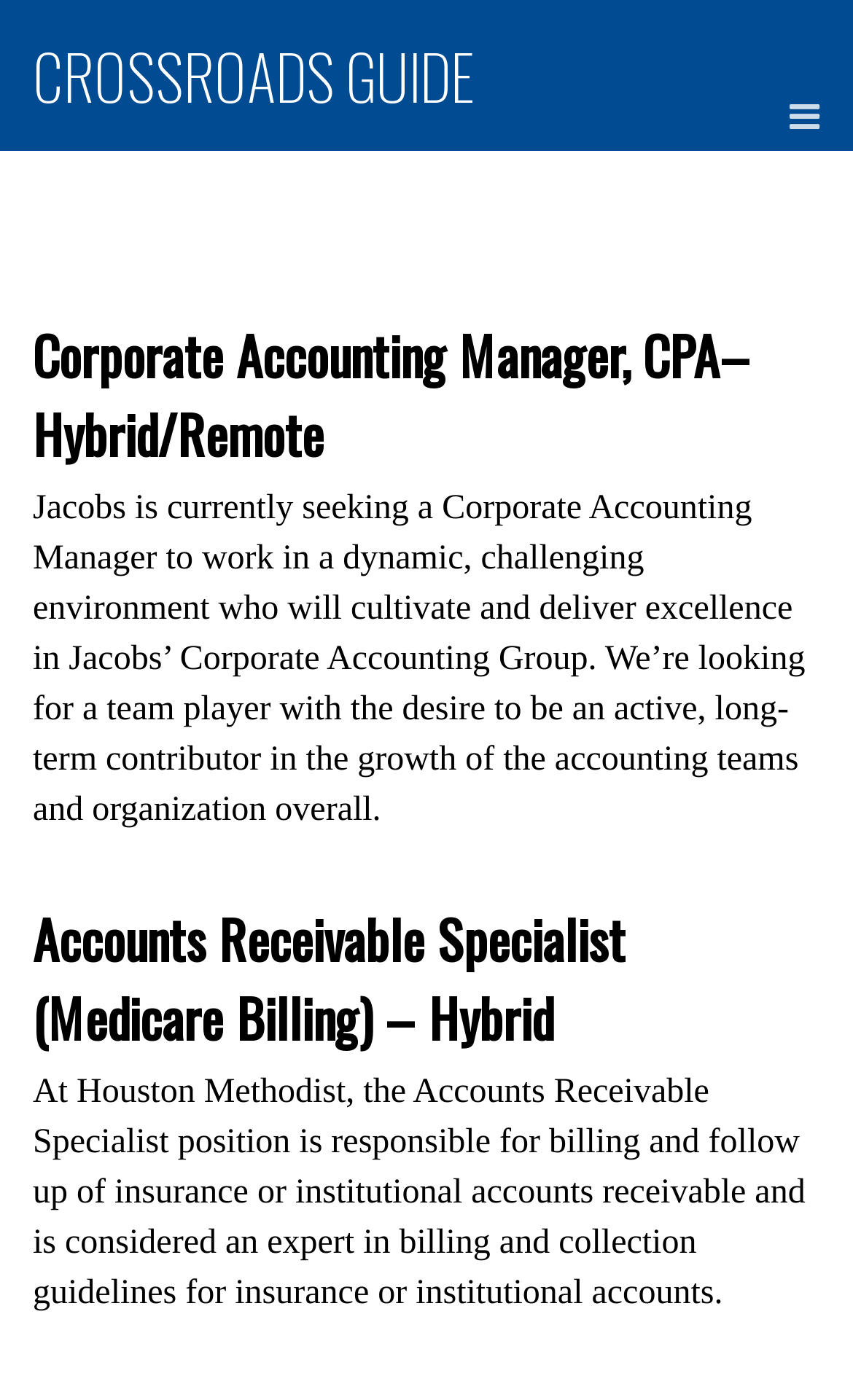Locate the bounding box for the described UI element: "Corporate Accounting Manager, CPA– Hybrid/Remote". Ensure the coordinates are four float numbers between 0 and 1, formatted as [left, top, right, bottom].

[0.038, 0.225, 0.879, 0.337]